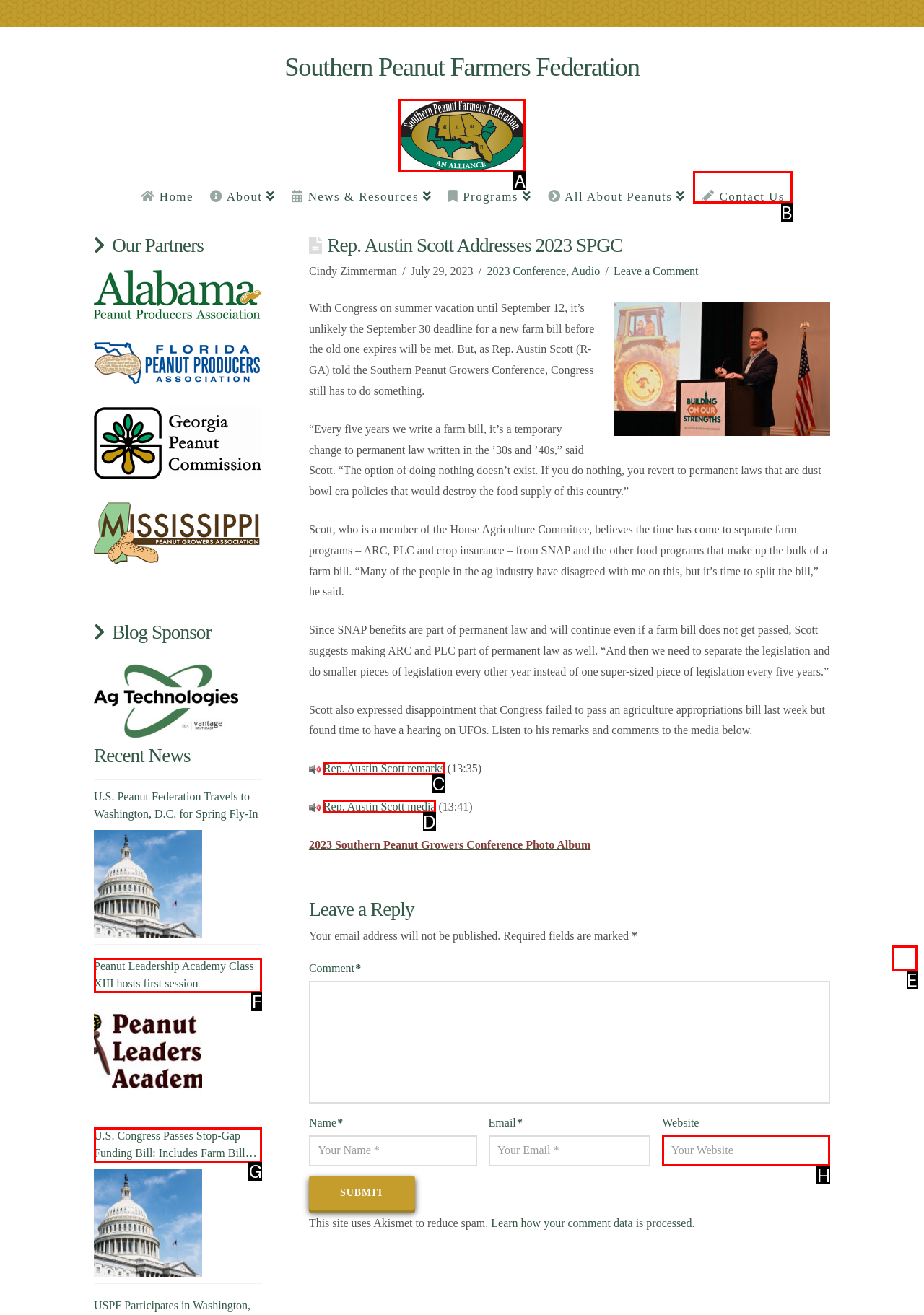Based on the description: parent_node: Website name="url" placeholder="Your Website", identify the matching HTML element. Reply with the letter of the correct option directly.

H